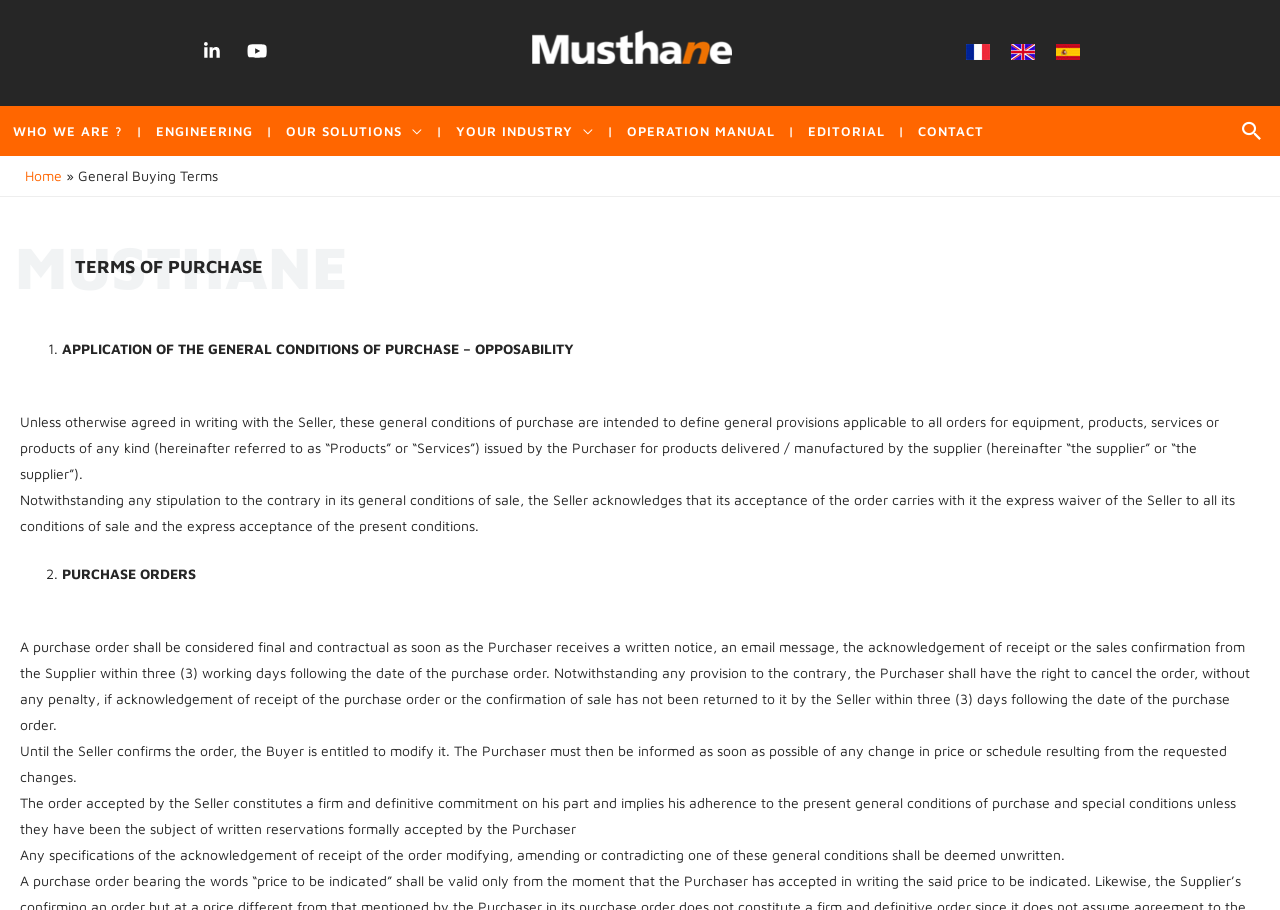Identify the bounding box coordinates of the area you need to click to perform the following instruction: "Go to the previous article".

None